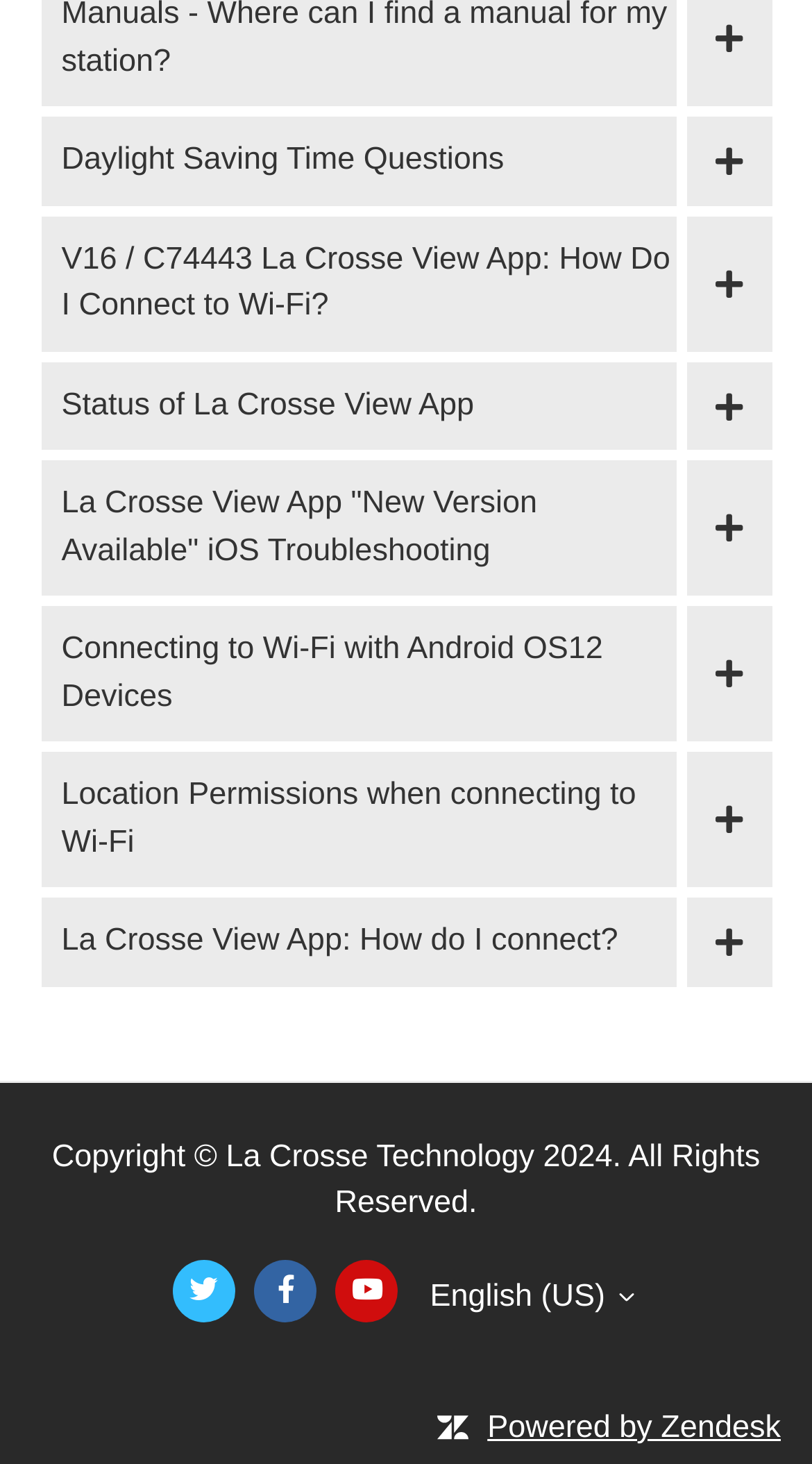Locate the bounding box coordinates of the element that needs to be clicked to carry out the instruction: "Go to the Zendesk website". The coordinates should be given as four float numbers ranging from 0 to 1, i.e., [left, top, right, bottom].

[0.6, 0.963, 0.962, 0.987]